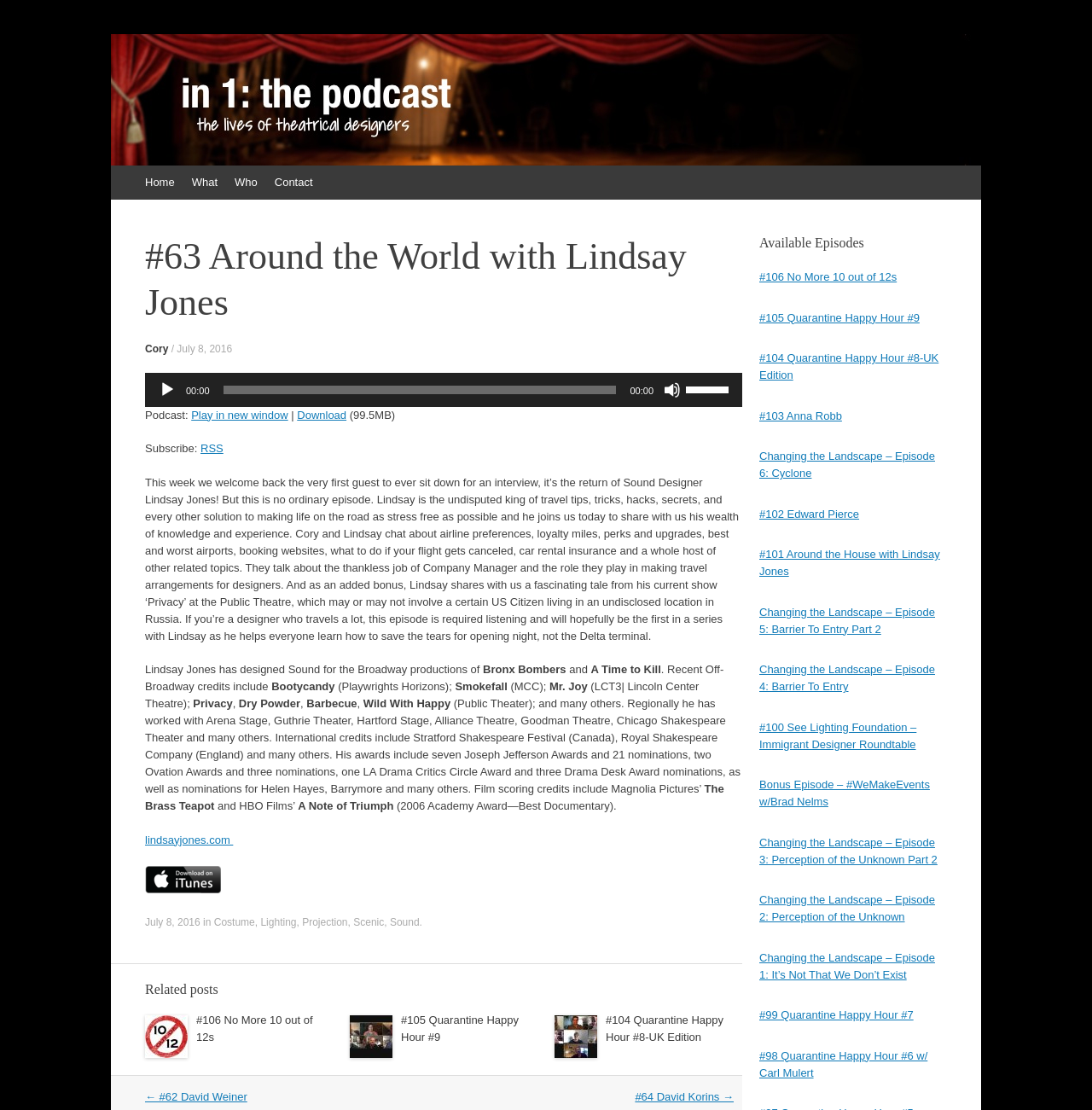Locate the bounding box coordinates of the segment that needs to be clicked to meet this instruction: "Read related post '#106 No More 10 out of 12s'".

[0.18, 0.911, 0.305, 0.942]